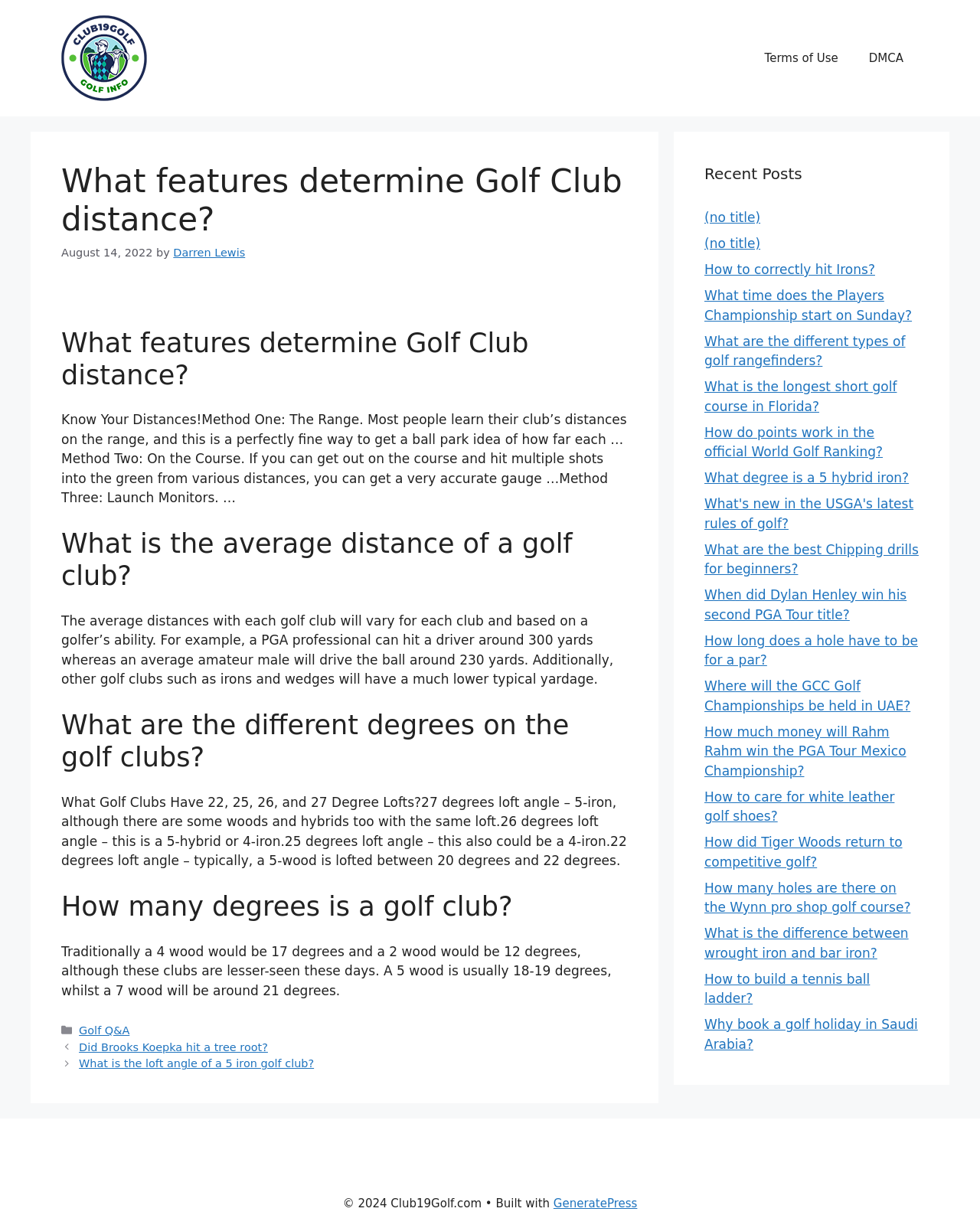What determines the distance of a golf club?
Answer briefly with a single word or phrase based on the image.

Features